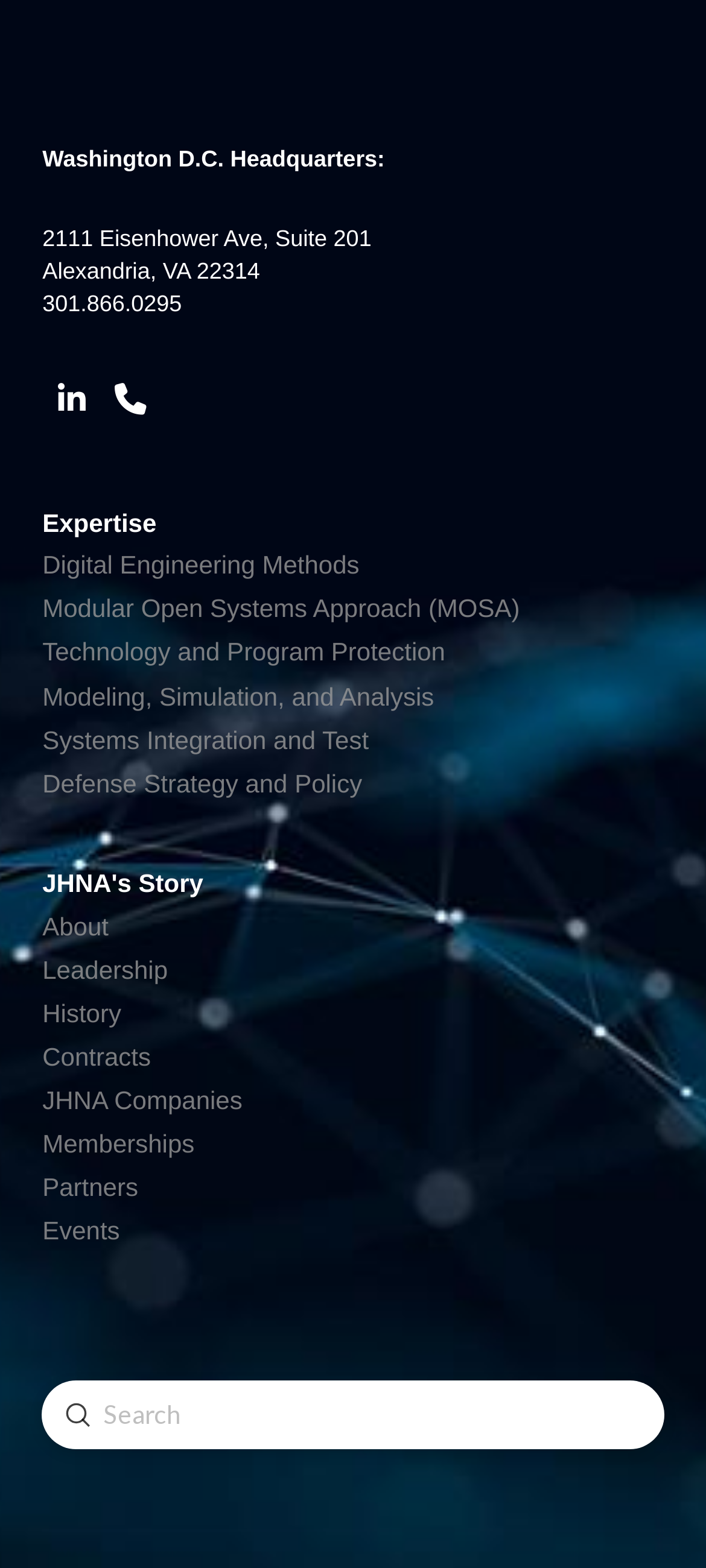Kindly provide the bounding box coordinates of the section you need to click on to fulfill the given instruction: "Click the 'Submit' button".

[0.092, 0.894, 0.128, 0.91]